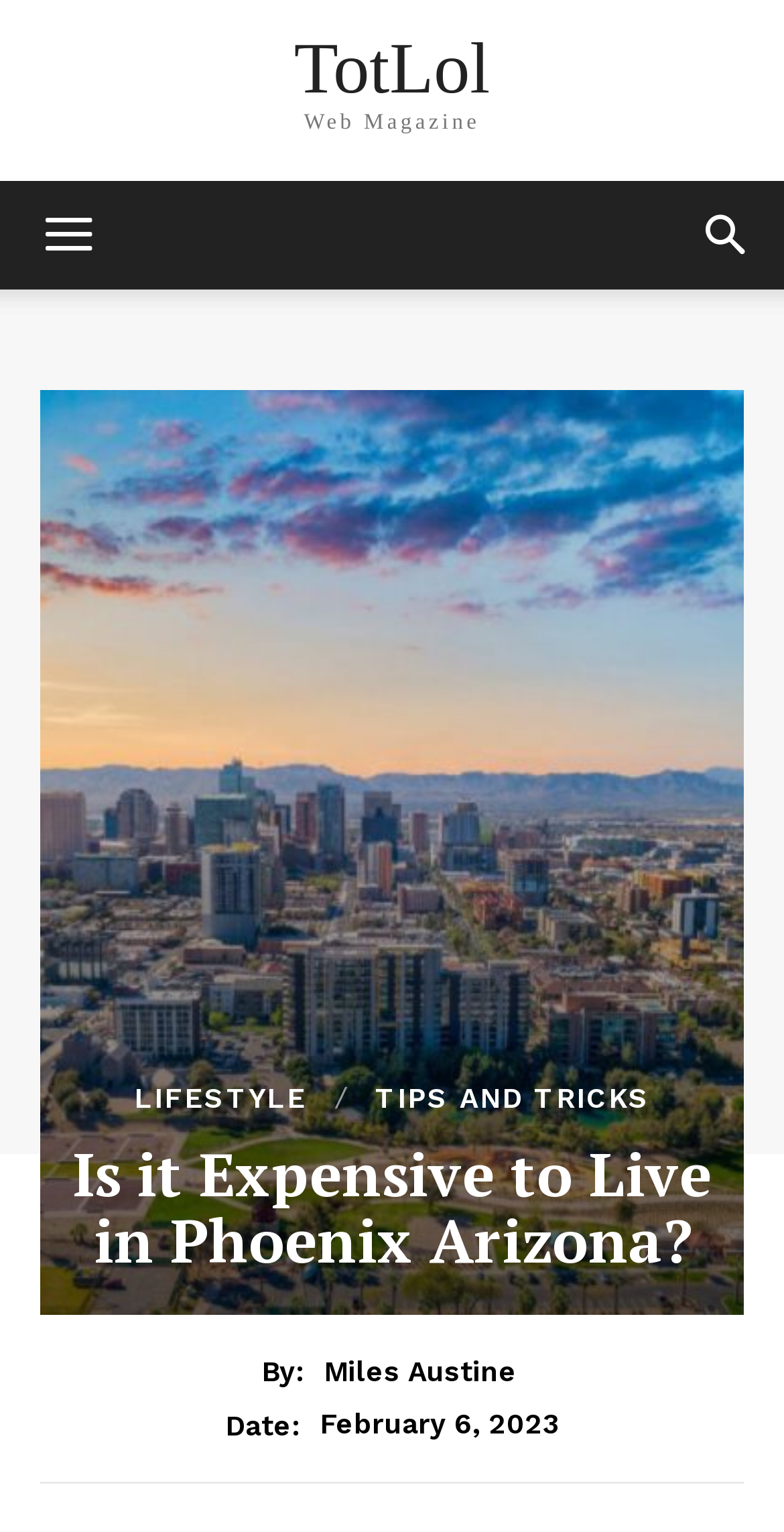What is the title or heading displayed on the webpage?

Is it Expensive to Live in Phoenix Arizona?